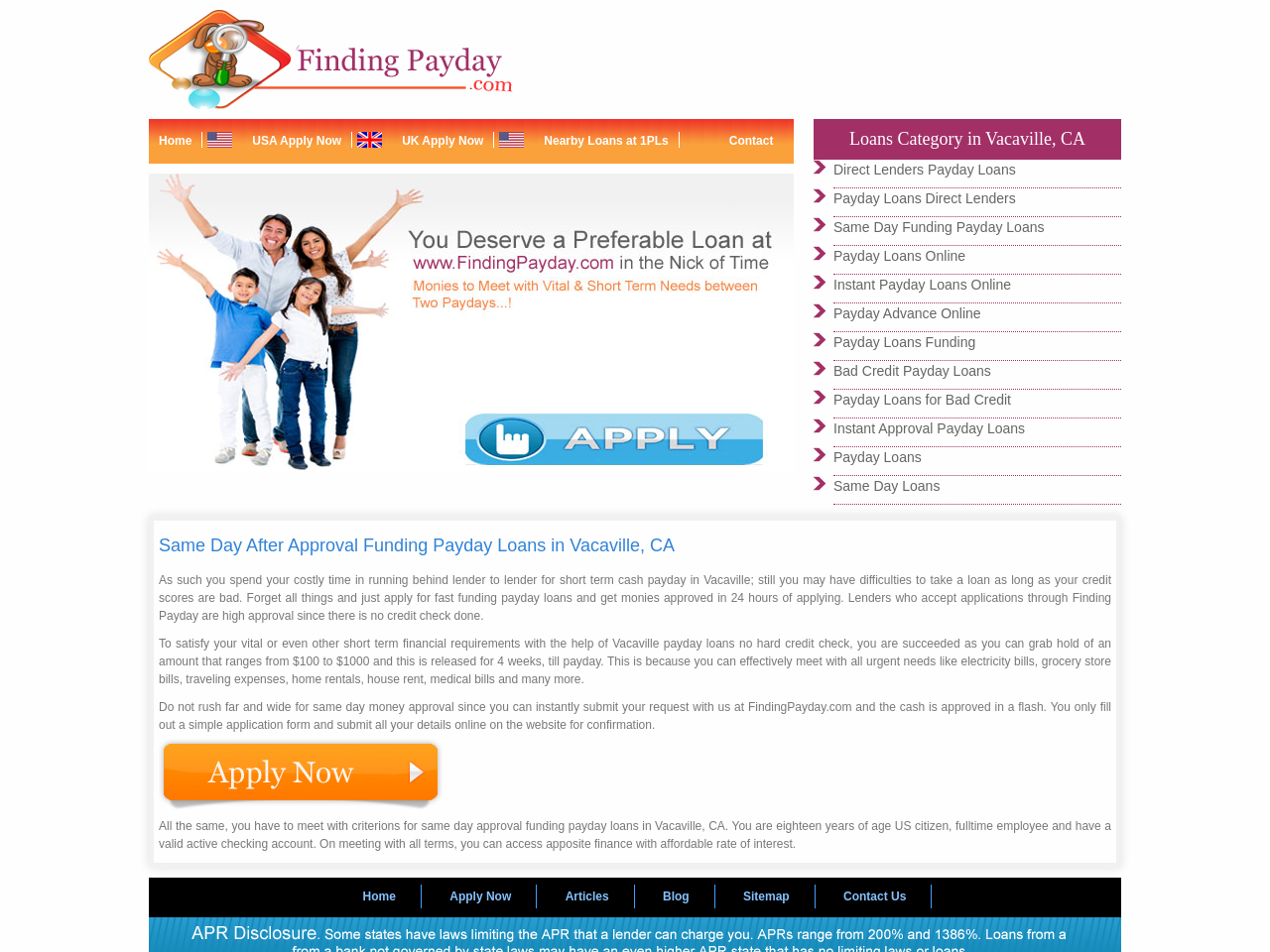Identify the coordinates of the bounding box for the element described below: "Bad Credit Payday Loans". Return the coordinates as four float numbers between 0 and 1: [left, top, right, bottom].

[0.656, 0.381, 0.78, 0.398]